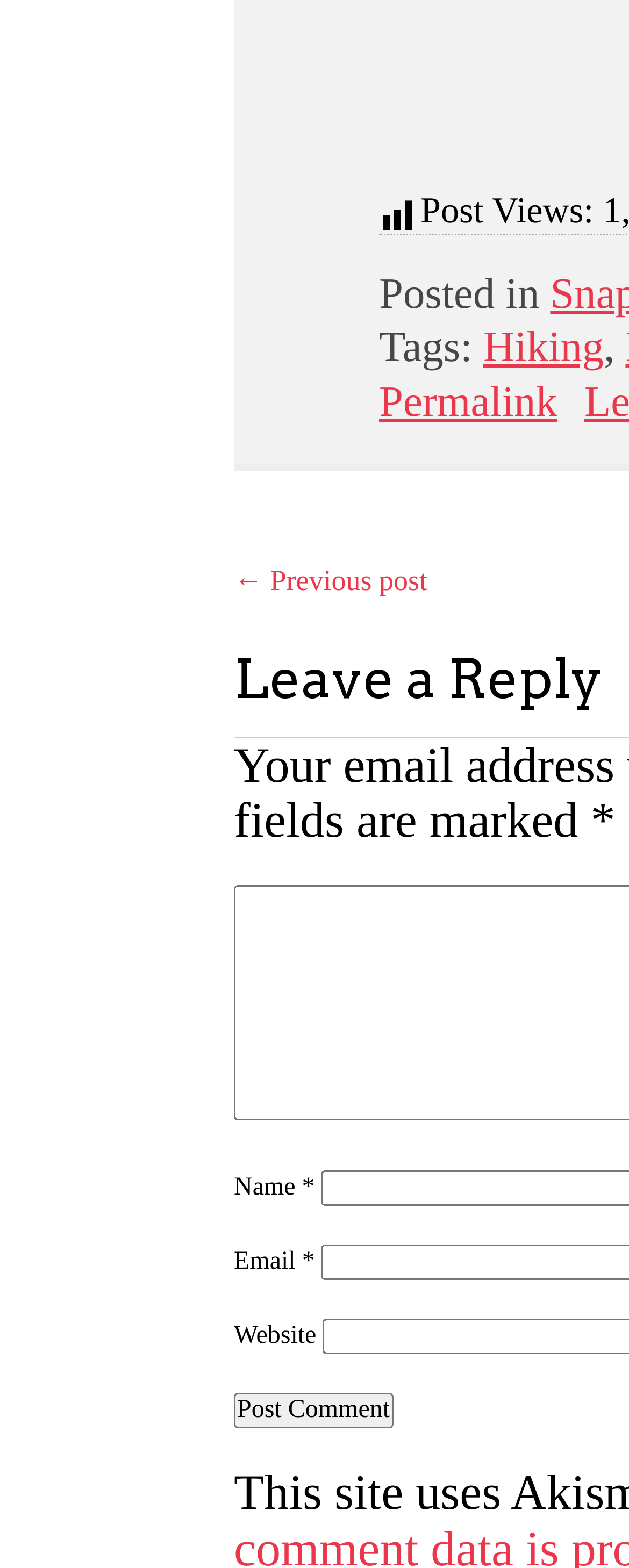Find the UI element described as: "name="submit" value="Post Comment"" and predict its bounding box coordinates. Ensure the coordinates are four float numbers between 0 and 1, [left, top, right, bottom].

[0.372, 0.888, 0.625, 0.911]